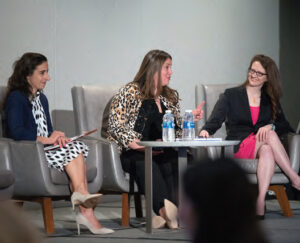Elaborate on the contents of the image in great detail.

This image captures a panel discussion featuring three women sitting in modern chairs, engaged in conversation. The first panelist, dressed in a black and white patterned dress, is seated on the left, appearing attentive and prepared with notes. The second panelist, wearing a leopard print blouse and black pants, is centrally positioned and animatedly sharing her insights. On the right, the third panelist, who sports a chic look with a pink dress and blazer, contributes to the dialogue with a smile. A table in front of them holds water bottles, indicating a casual yet professional setting. This event is part of the EMRA/YPS Health Policy Primer, where attendees brainstormed ideal healthcare models.